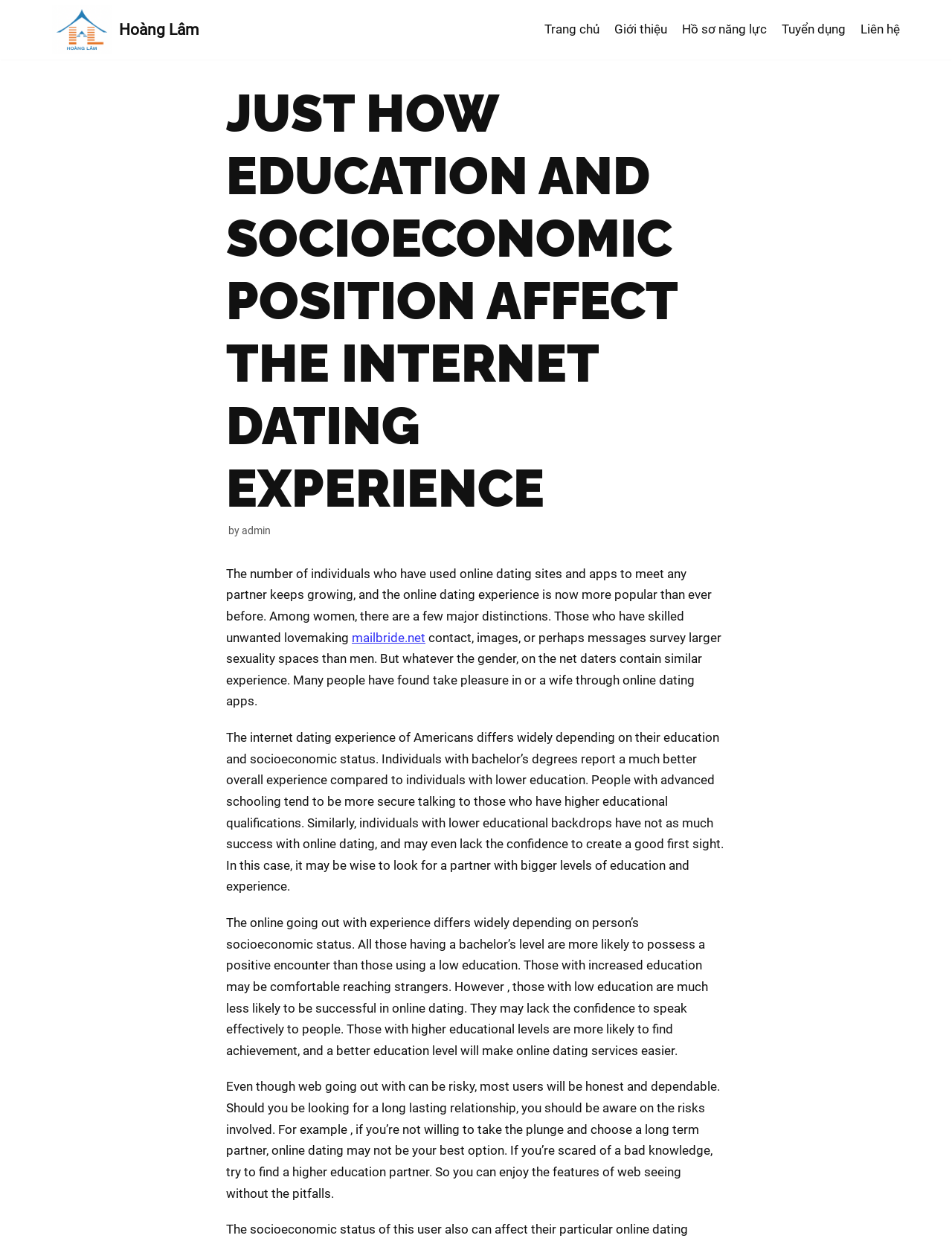What is the difference in online dating experience between men and women?
From the screenshot, provide a brief answer in one word or phrase.

Gender spaces